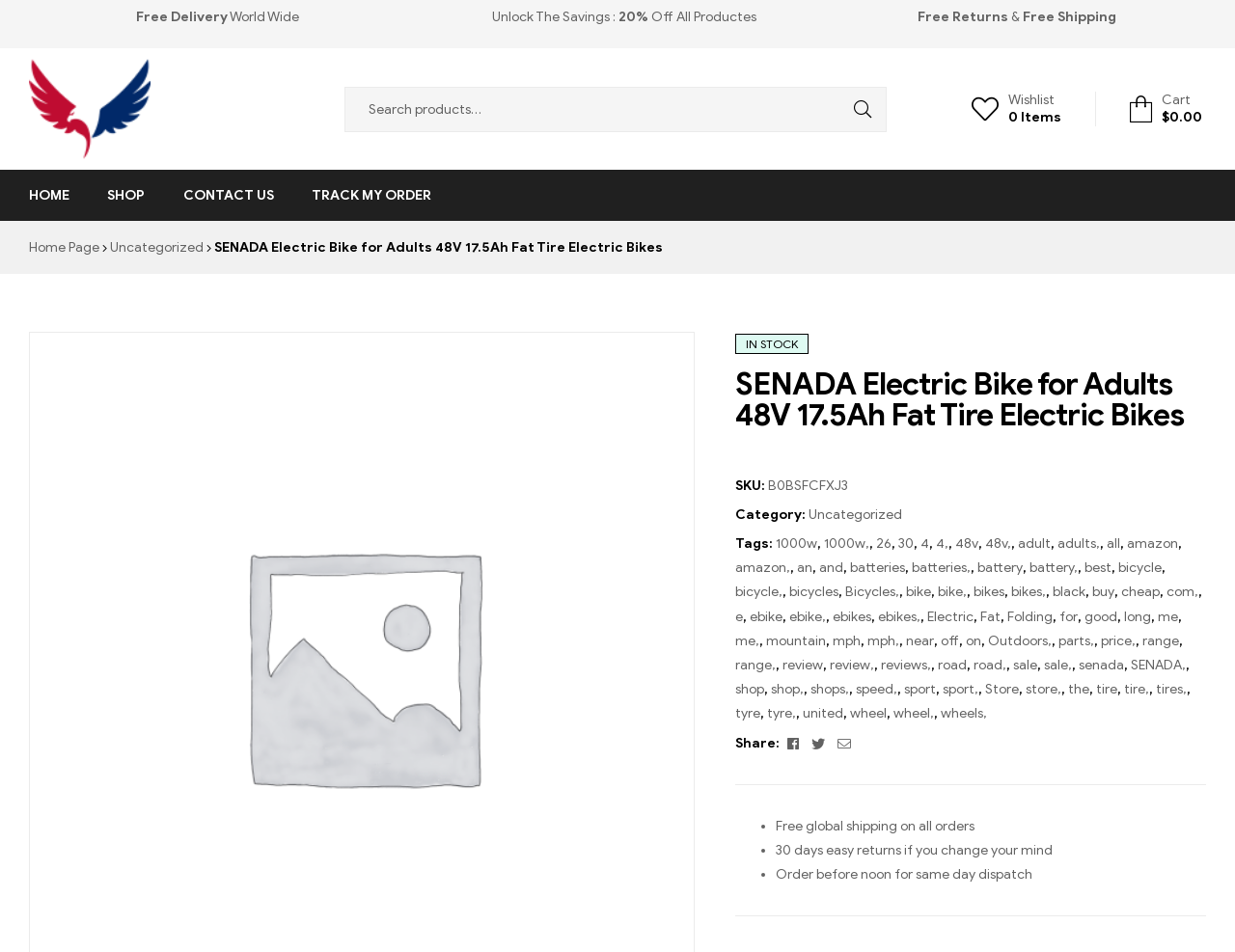Identify the title of the webpage and provide its text content.

SENADA Electric Bike for Adults 48V 17.5Ah Fat Tire Electric Bikes